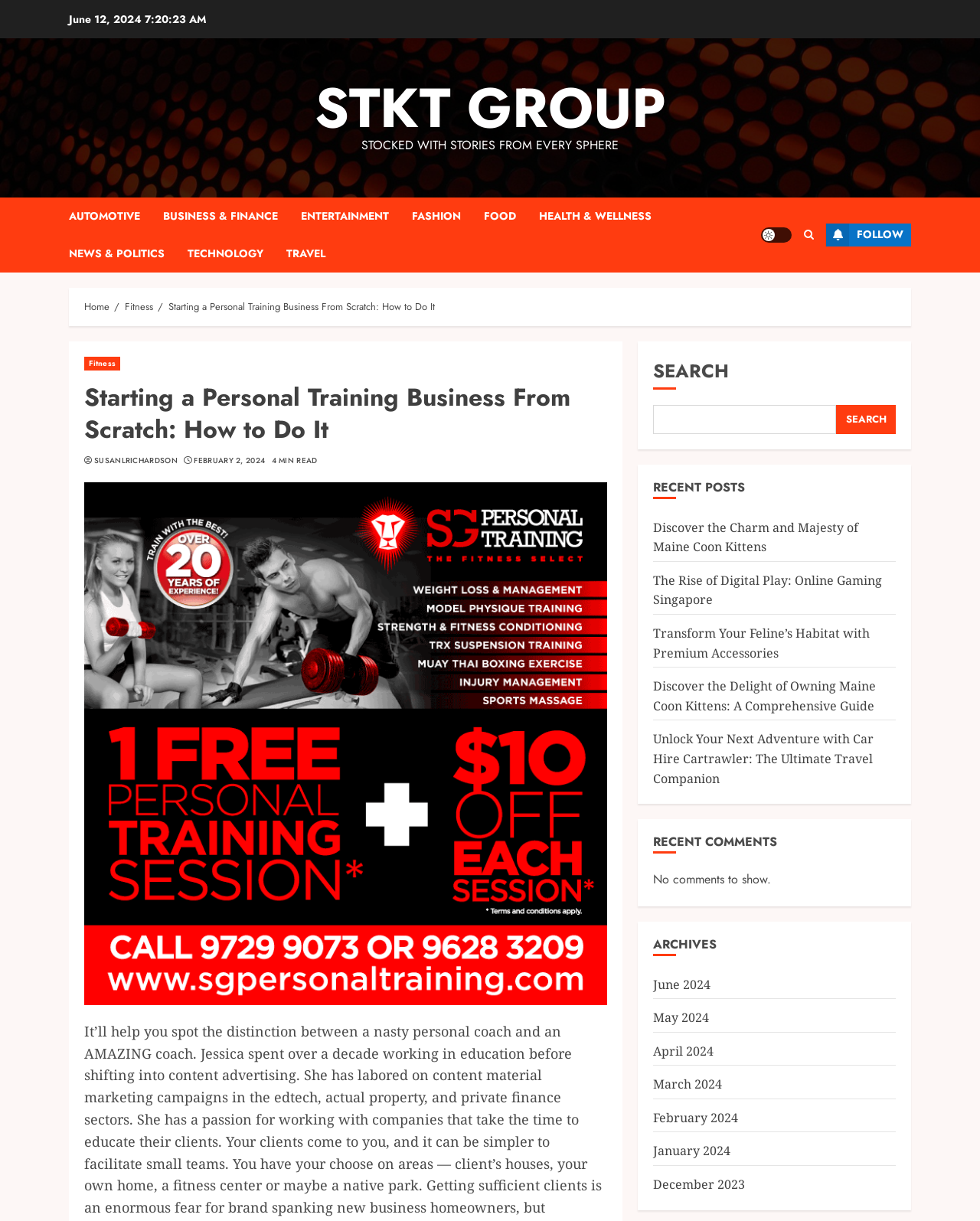What is the estimated reading time of the current article?
Refer to the image and give a detailed answer to the question.

I found the estimated reading time of the current article by looking at the header section of the webpage, where it says '4 MIN READ'.